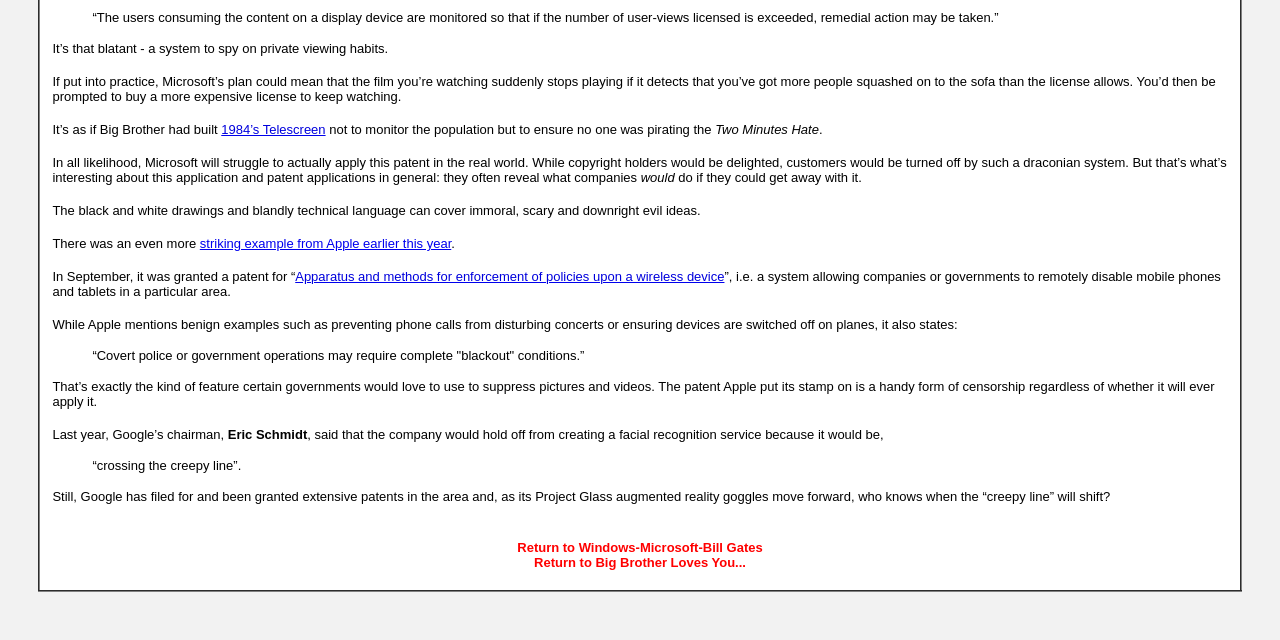Please determine the bounding box coordinates for the element with the description: "Shop Our Books".

None